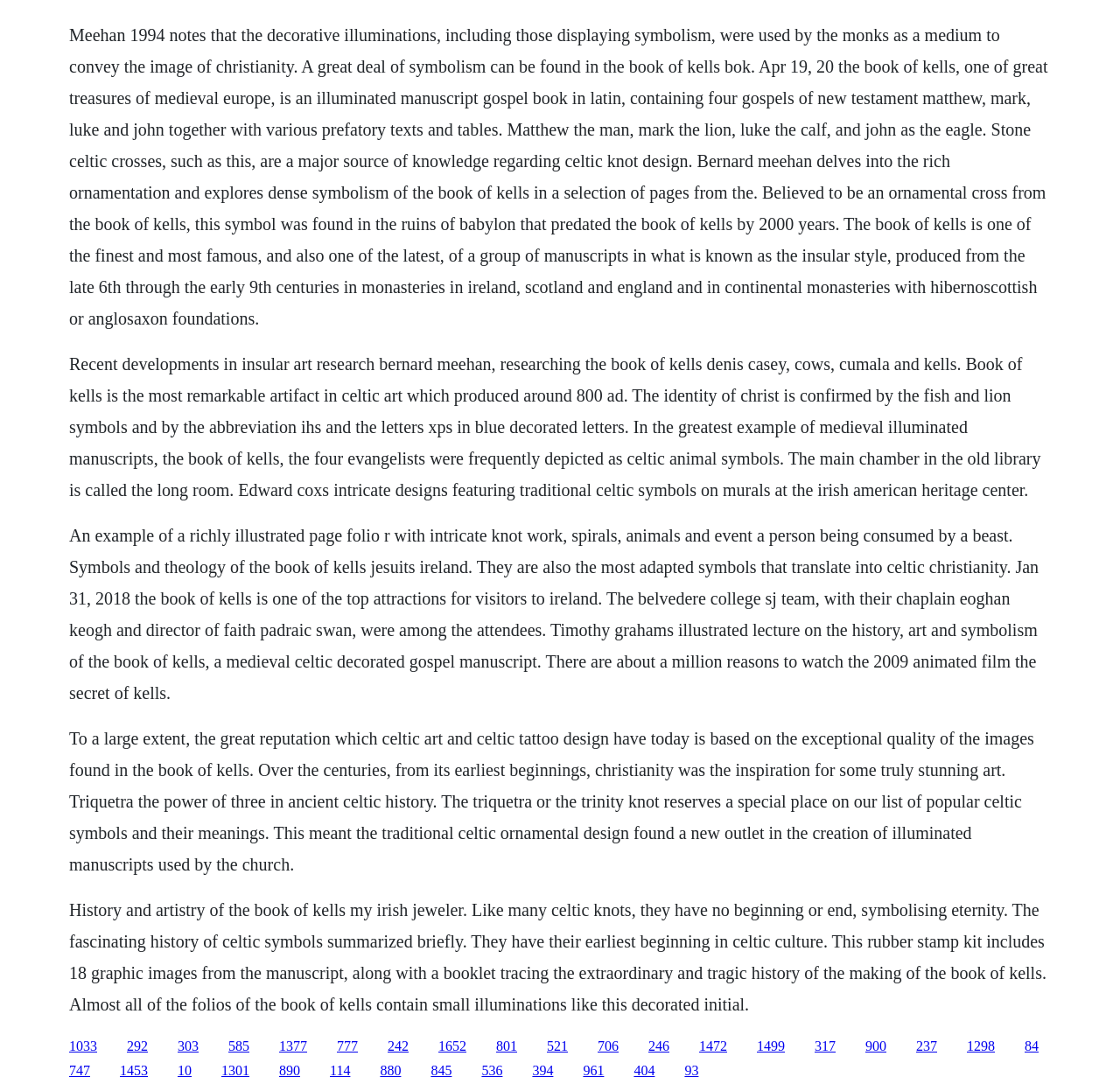Pinpoint the bounding box coordinates of the area that must be clicked to complete this instruction: "Go to next page".

None